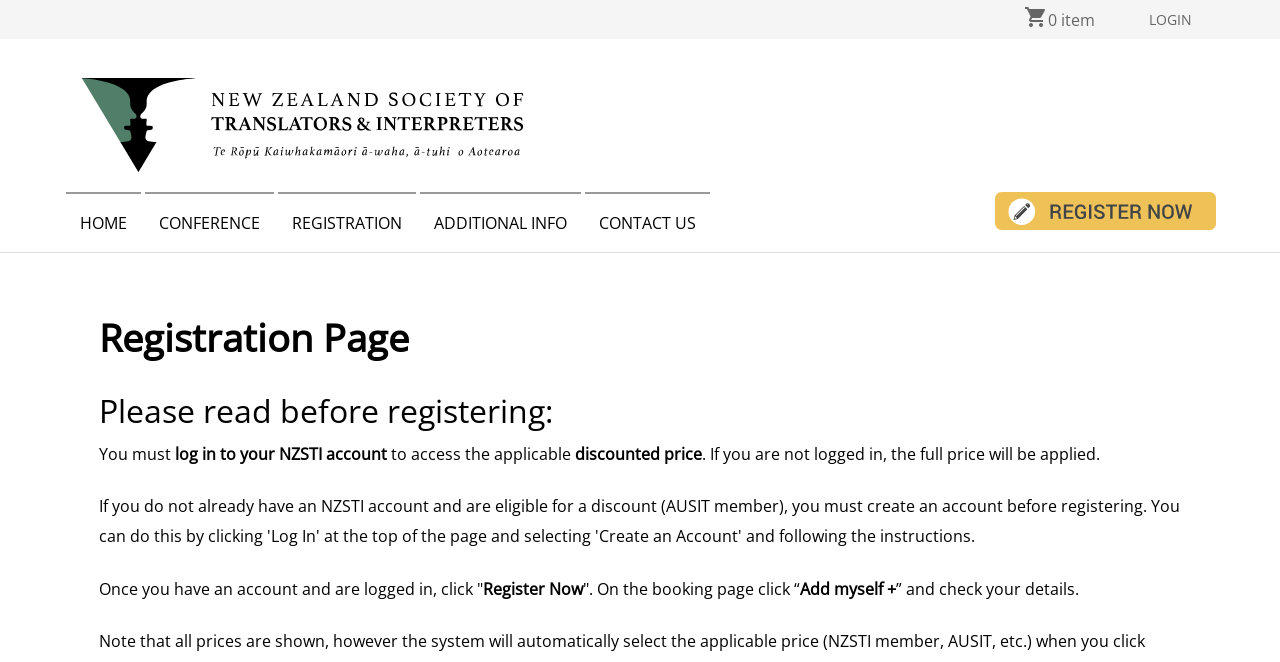Determine the bounding box coordinates of the clickable region to carry out the instruction: "Click the LOGIN button".

[0.898, 0.015, 0.931, 0.044]